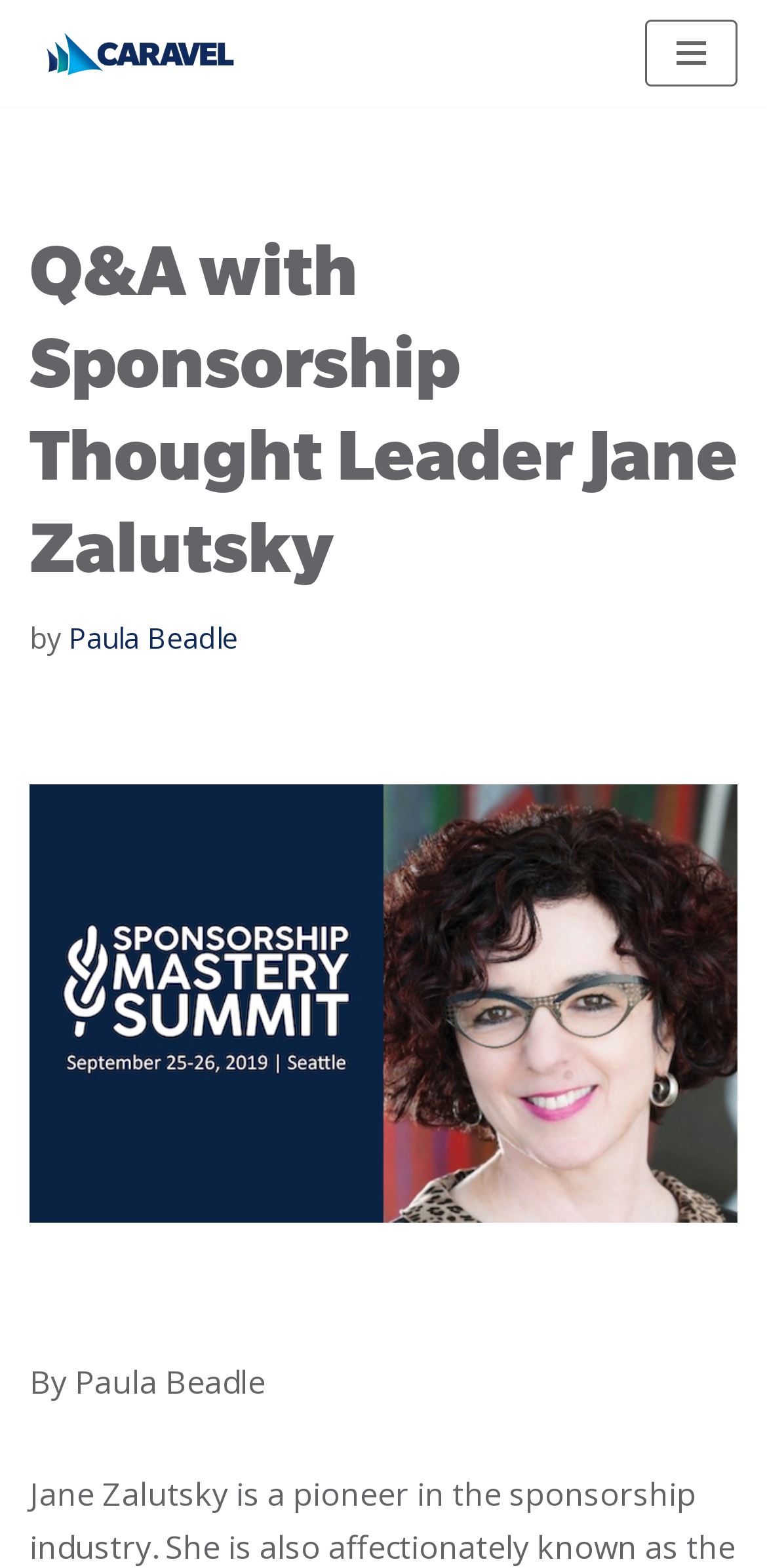Using the webpage screenshot, find the UI element described by Meet the Founder. Provide the bounding box coordinates in the format (top-left x, top-left y, bottom-right x, bottom-right y), ensuring all values are floating point numbers between 0 and 1.

None